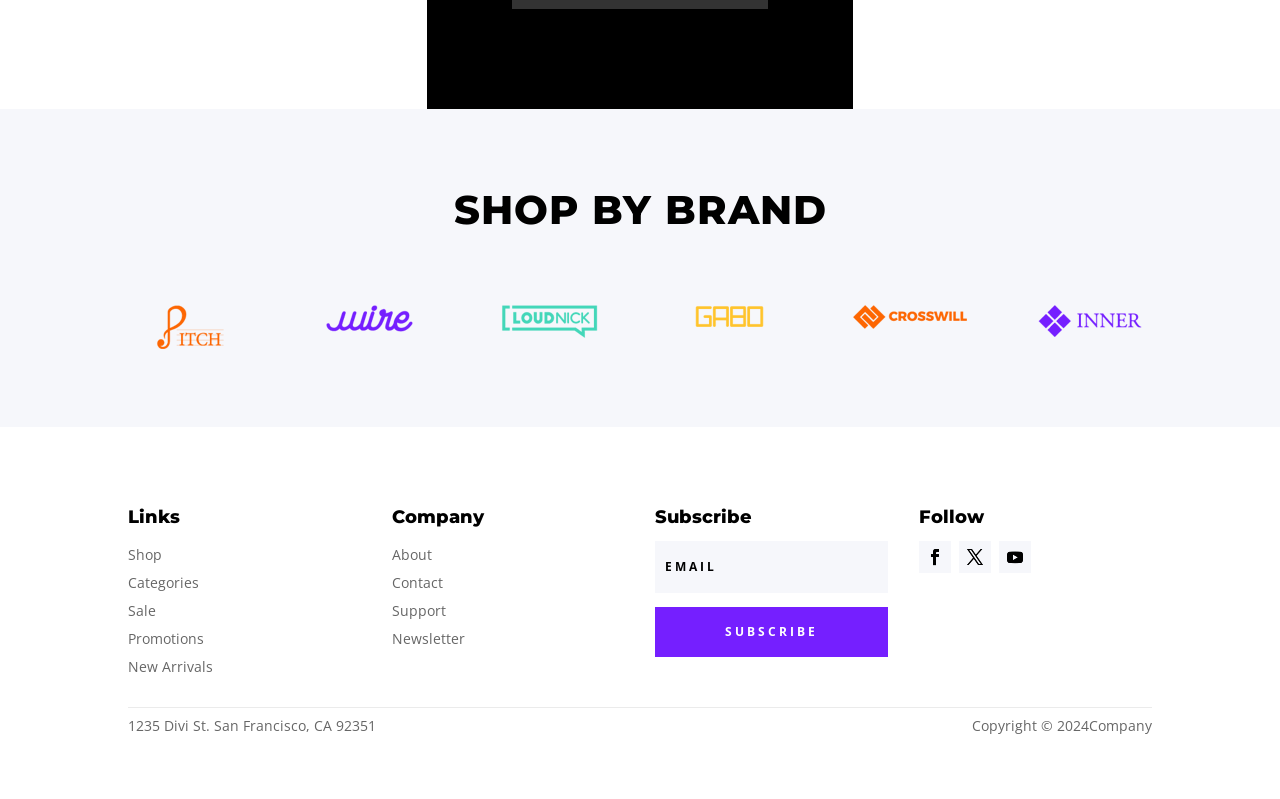How many links are under the 'Company' heading?
Please analyze the image and answer the question with as much detail as possible.

The 'Company' heading is located at the middle of the webpage with a bounding box coordinate of [0.306, 0.631, 0.488, 0.677]. Under this heading, there are four links: 'About', 'Contact', 'Support', and 'Newsletter'.